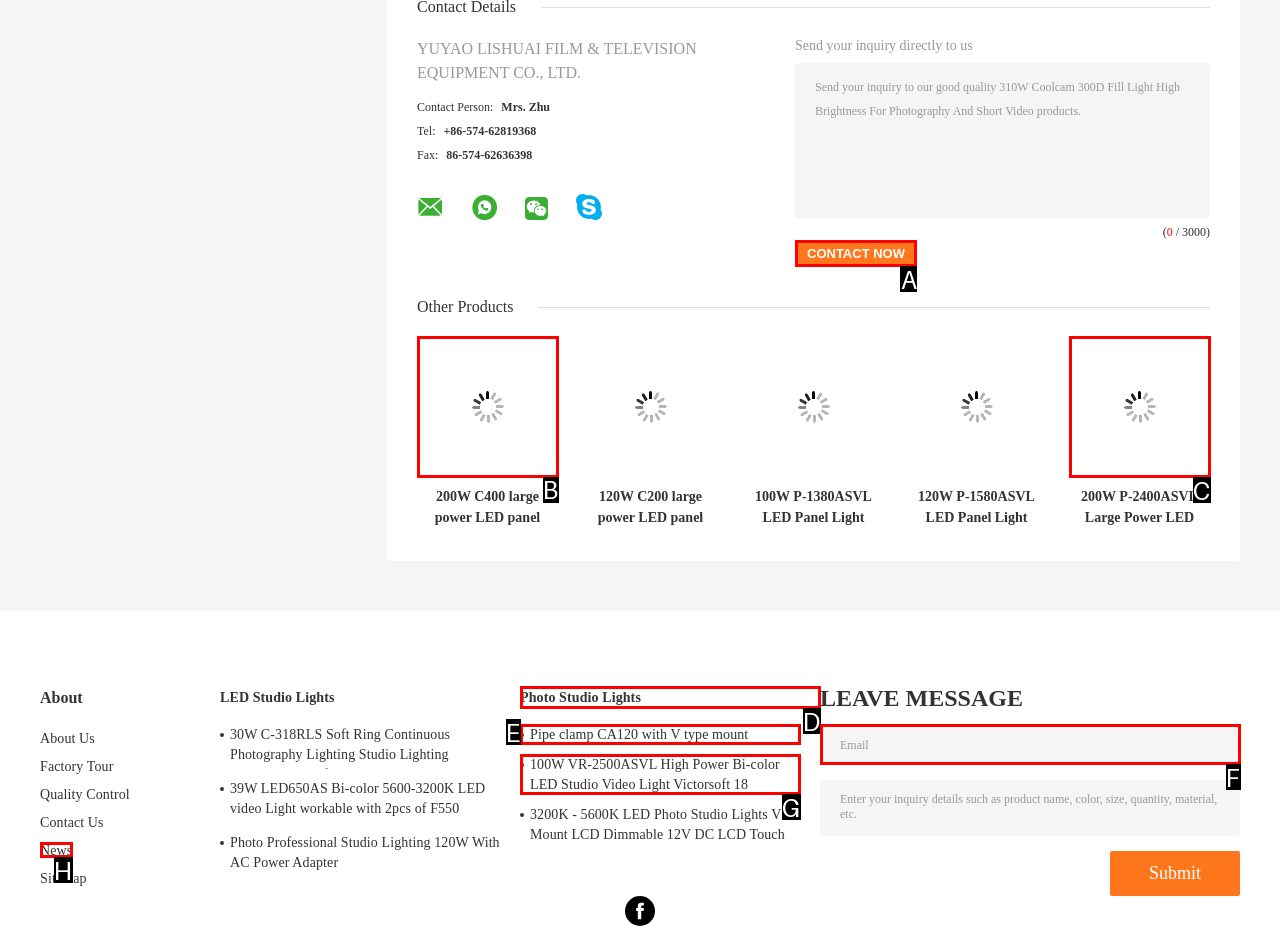Determine which option should be clicked to carry out this task: View 200W C400 large power LED panel light with LCD screen
State the letter of the correct choice from the provided options.

B